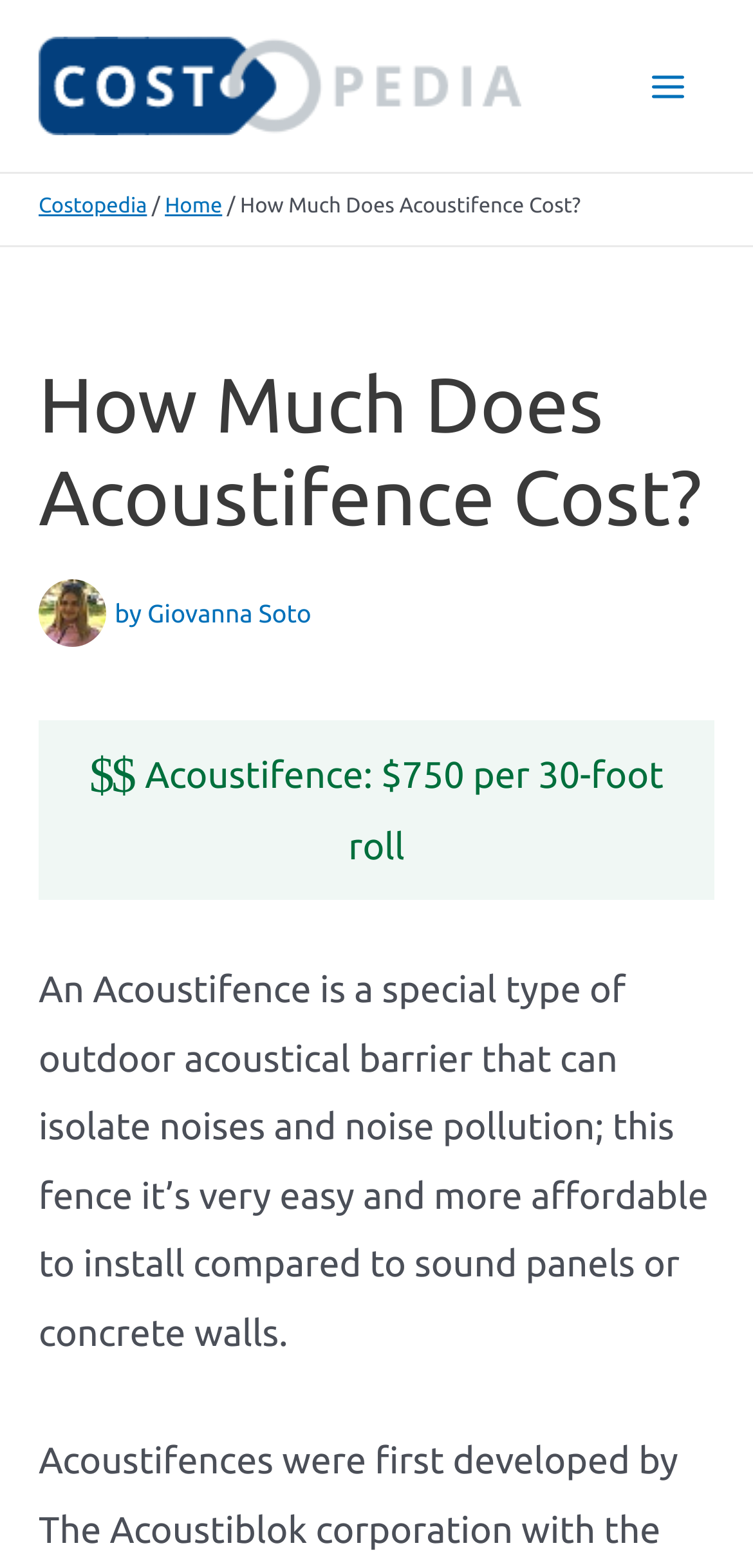Please answer the following question using a single word or phrase: What is the cost of Acoustifence per 30-foot roll?

$750